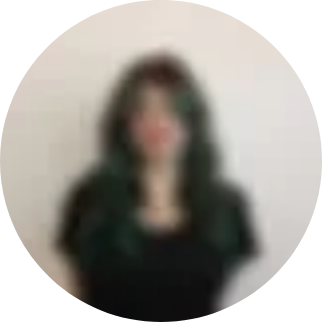Present a detailed portrayal of the image.

This image features a portrait of a person with long hair, styled in shades of green, set against a simple, light background. The subject is wearing a dark top, creating a contrast that emphasizes their hair. The circular framing gives the image a soft and approachable feel, highlighting the individual's expressive presence. While the details are somewhat blurred, the overall composition conveys a sense of warmth and personality. This image is likely part of a portfolio, suggesting a creative or professional context, possibly associated with the individual named Caroline Wingerd.